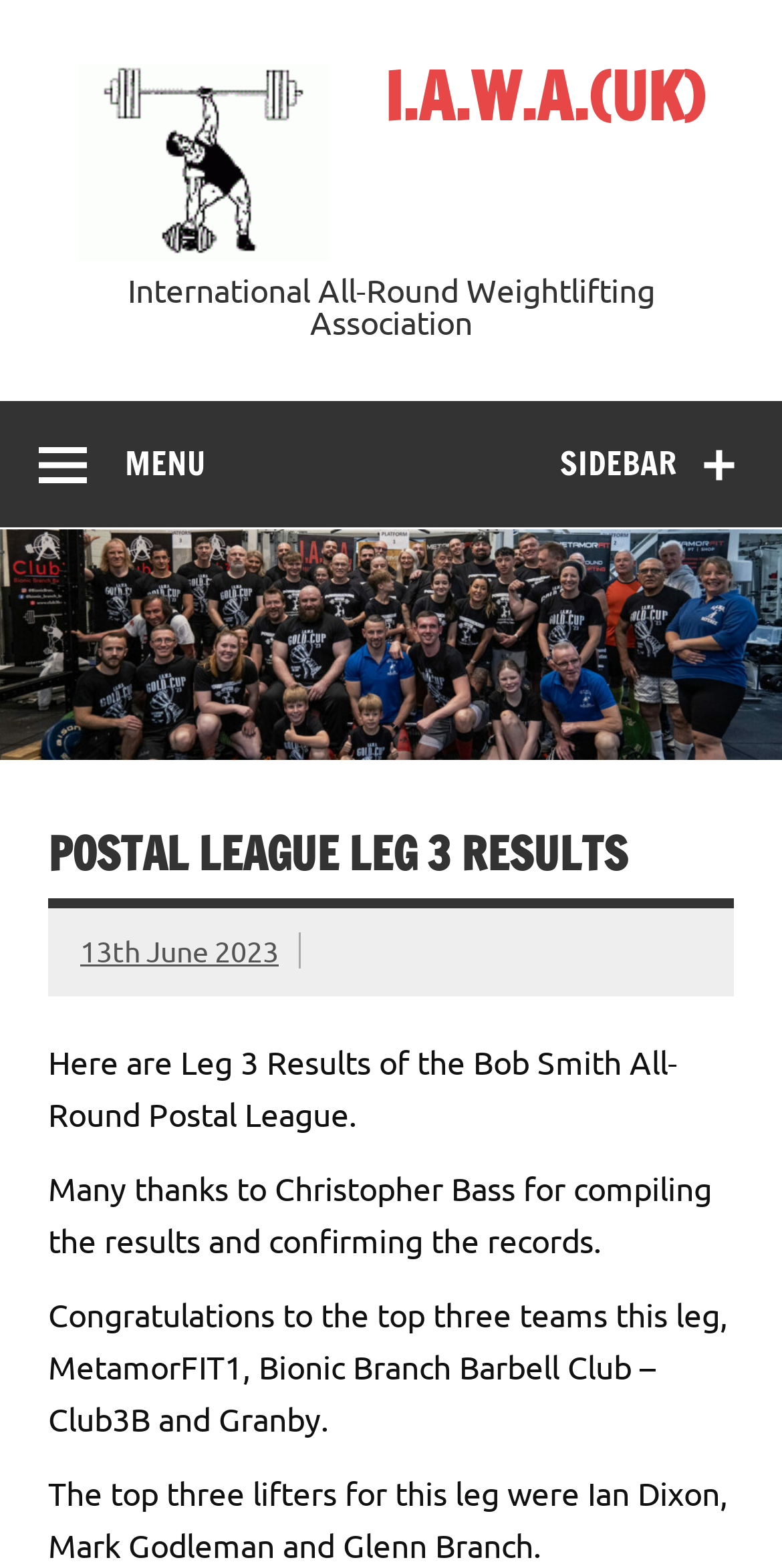Locate the bounding box for the described UI element: "I get it". Ensure the coordinates are four float numbers between 0 and 1, formatted as [left, top, right, bottom].

None